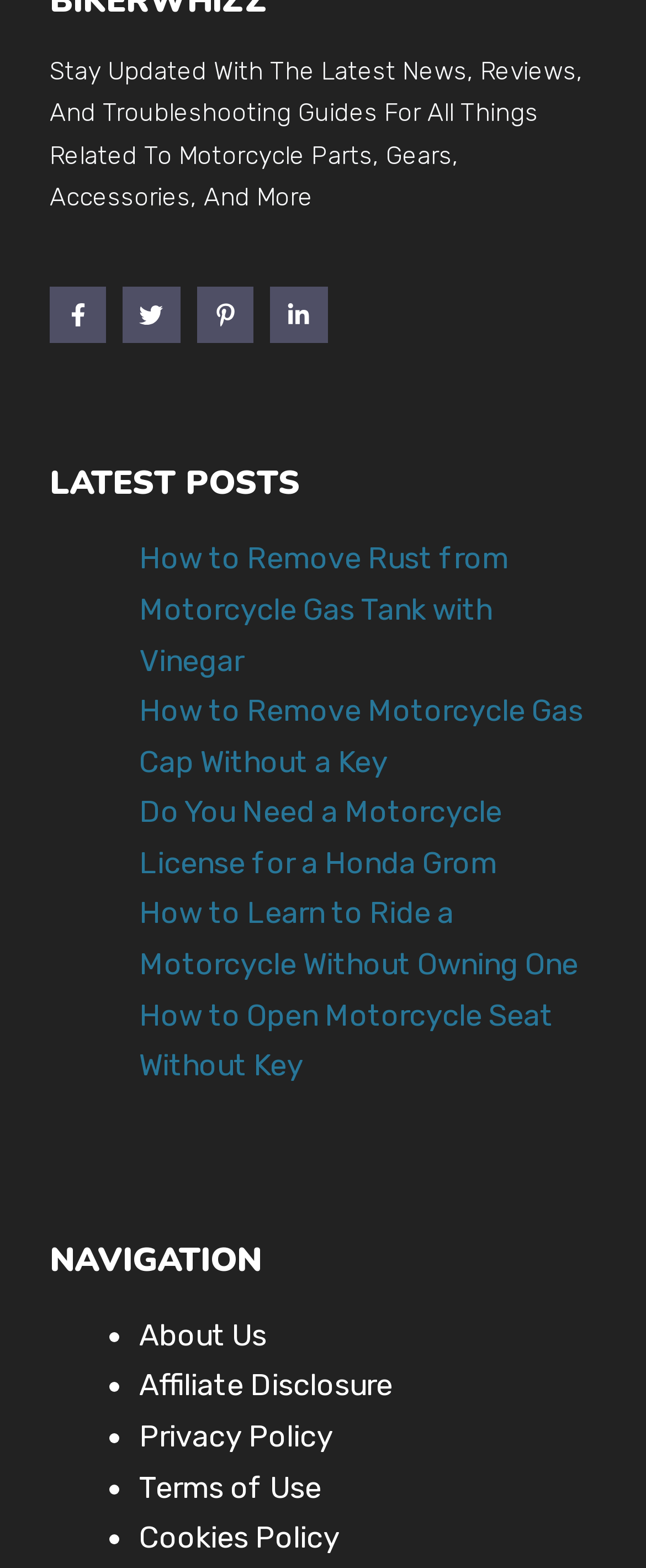Kindly respond to the following question with a single word or a brief phrase: 
How many social media links are present on the webpage?

4